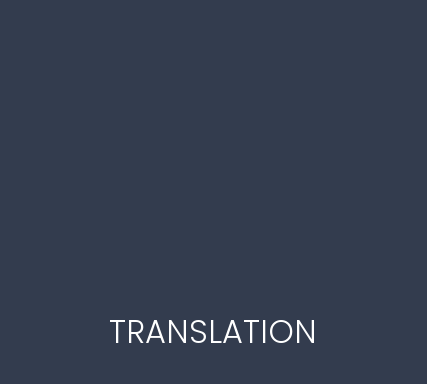Provide a thorough and detailed caption for the image.

The image showcases a prominent heading titled "TRANSLATION," set against a dark background. This graphic element serves as an introductory feature for the translation services offered, emphasizing the importance of accurate and effective communication in various contexts. Located above the text is likely a visual representation related to translation, reinforcing the theme of language services. The layout appears designed to catch the viewer’s attention, highlighting the commitment to high-quality translation solutions.